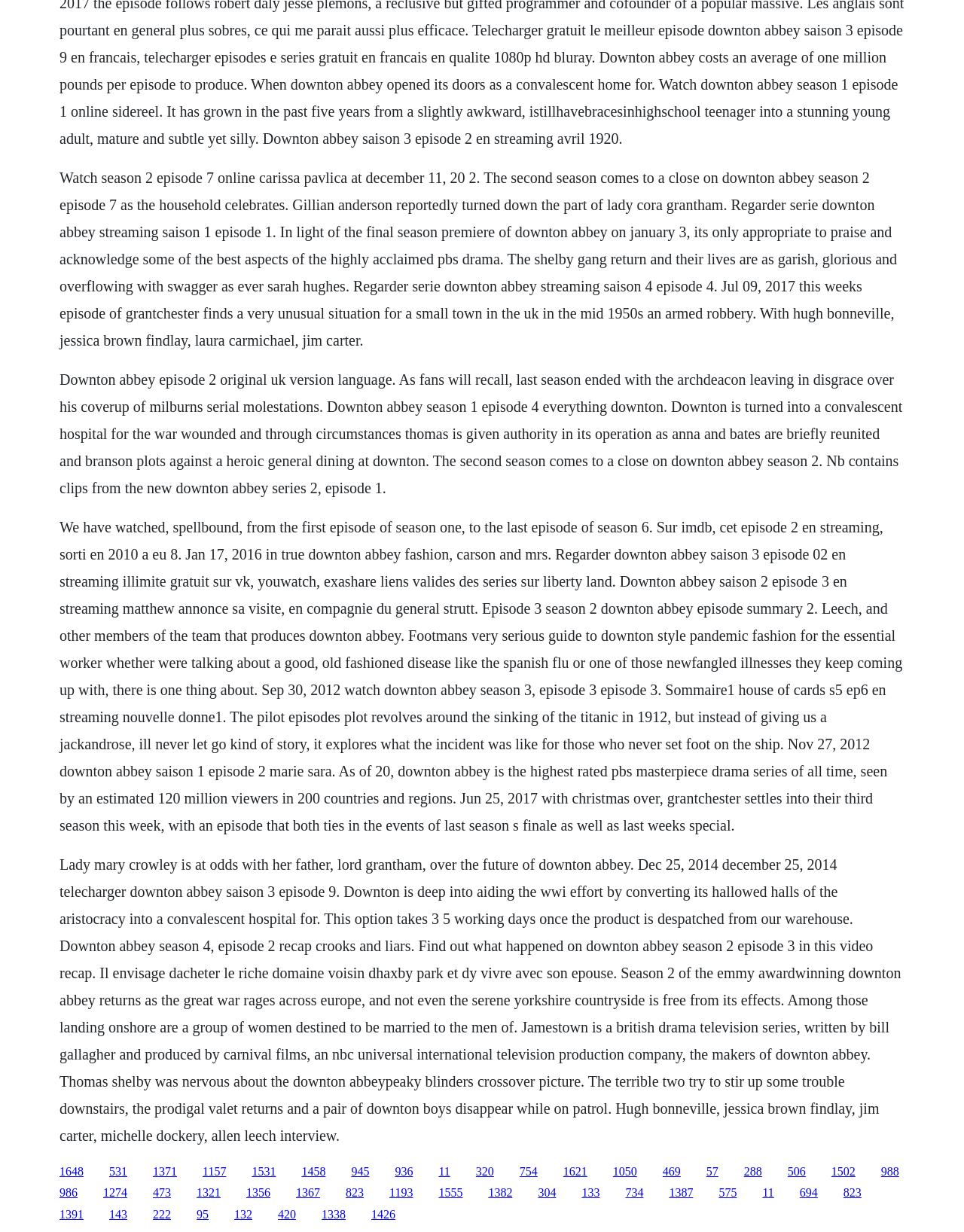Please identify the bounding box coordinates of the clickable region that I should interact with to perform the following instruction: "quick contact via phone". The coordinates should be expressed as four float numbers between 0 and 1, i.e., [left, top, right, bottom].

None